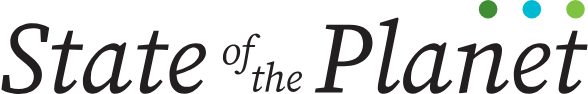What is the theme suggested by the design of the title 'State of the Planet'?
Your answer should be a single word or phrase derived from the screenshot.

Sustainability and climate awareness